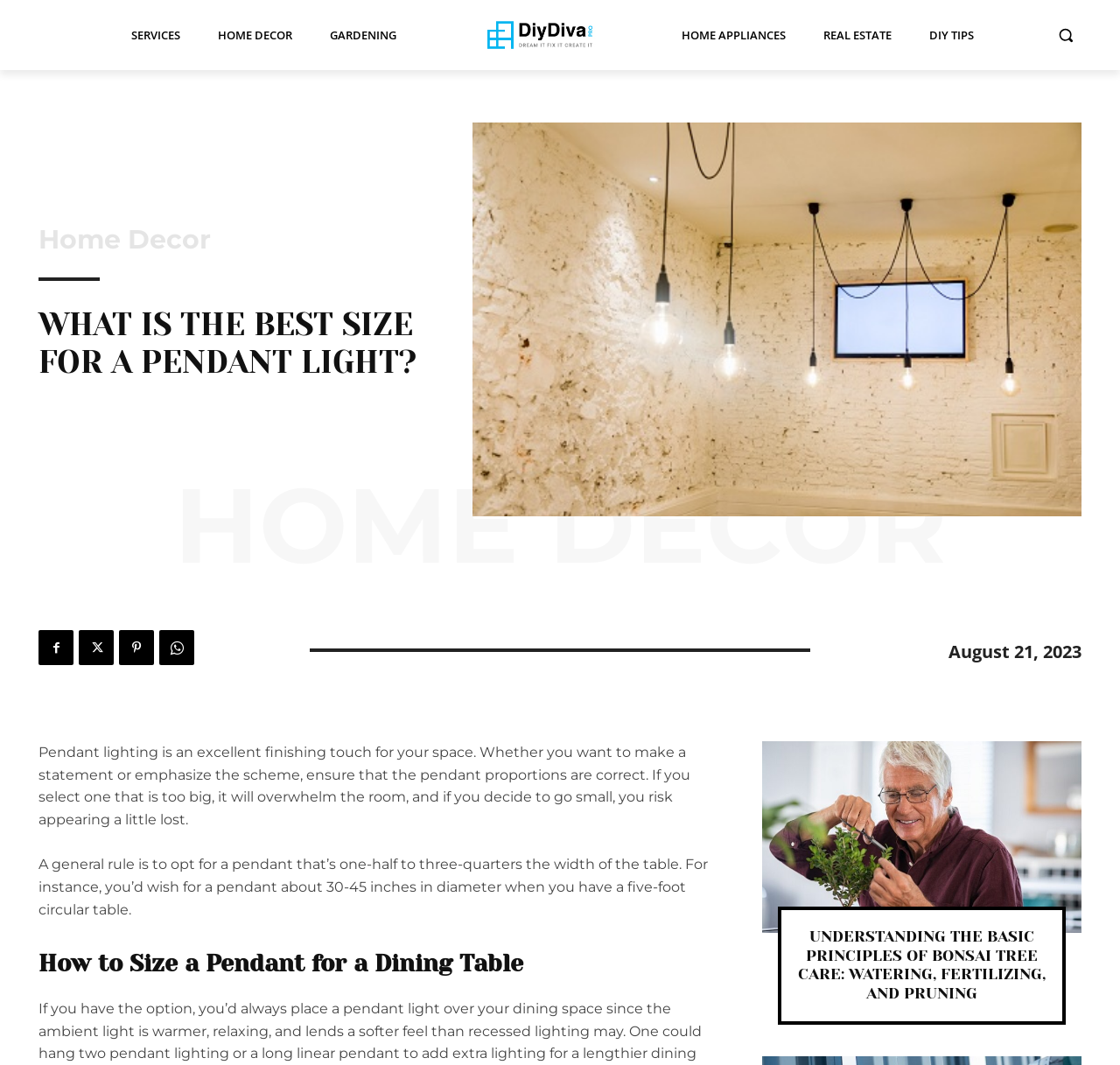Using the information in the image, give a comprehensive answer to the question: 
What is the purpose of pendant lighting?

According to the webpage, pendant lighting is an excellent finishing touch for your space, which implies that it serves to complete or enhance the overall aesthetic of a room.